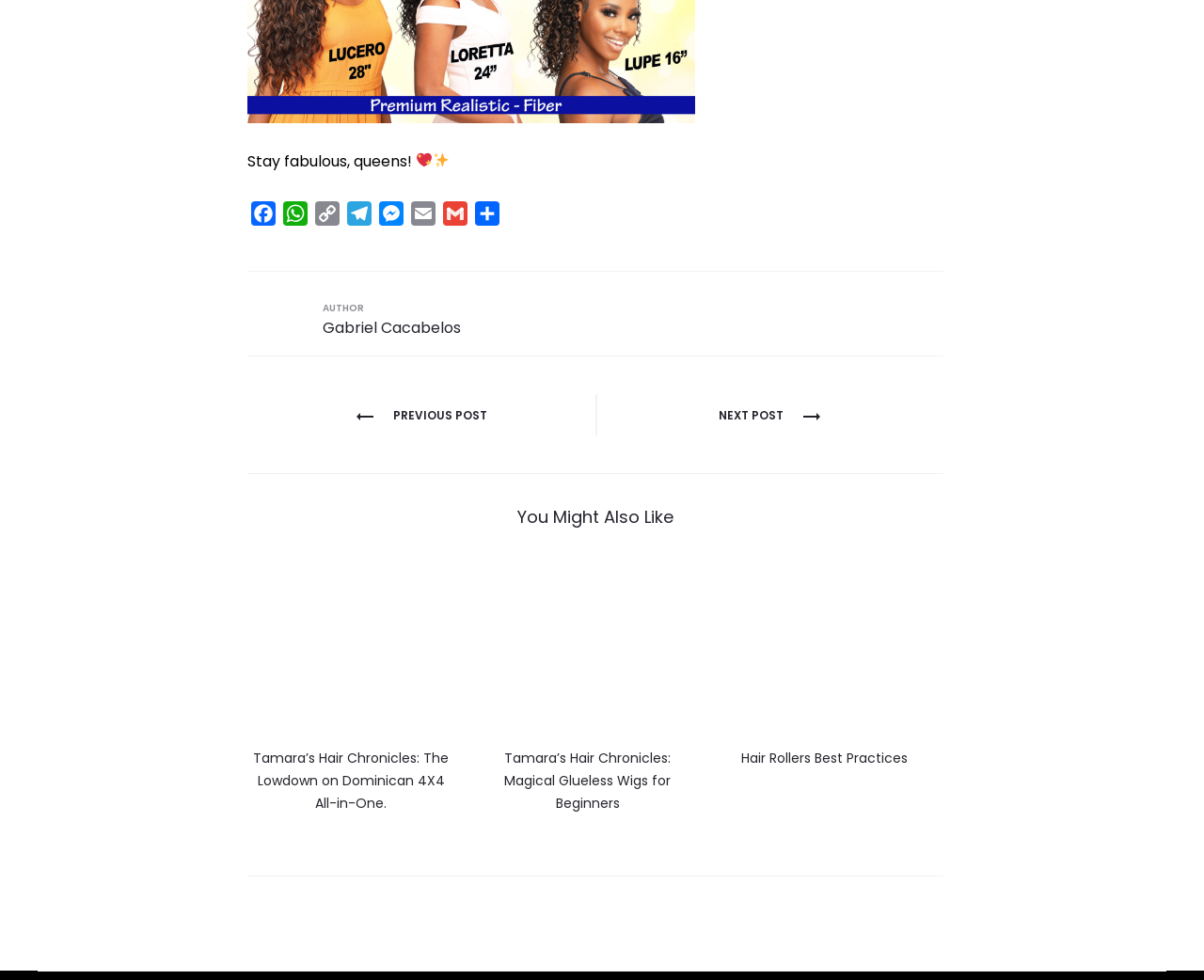Kindly determine the bounding box coordinates for the area that needs to be clicked to execute this instruction: "Read the author's profile".

[0.268, 0.323, 0.382, 0.345]